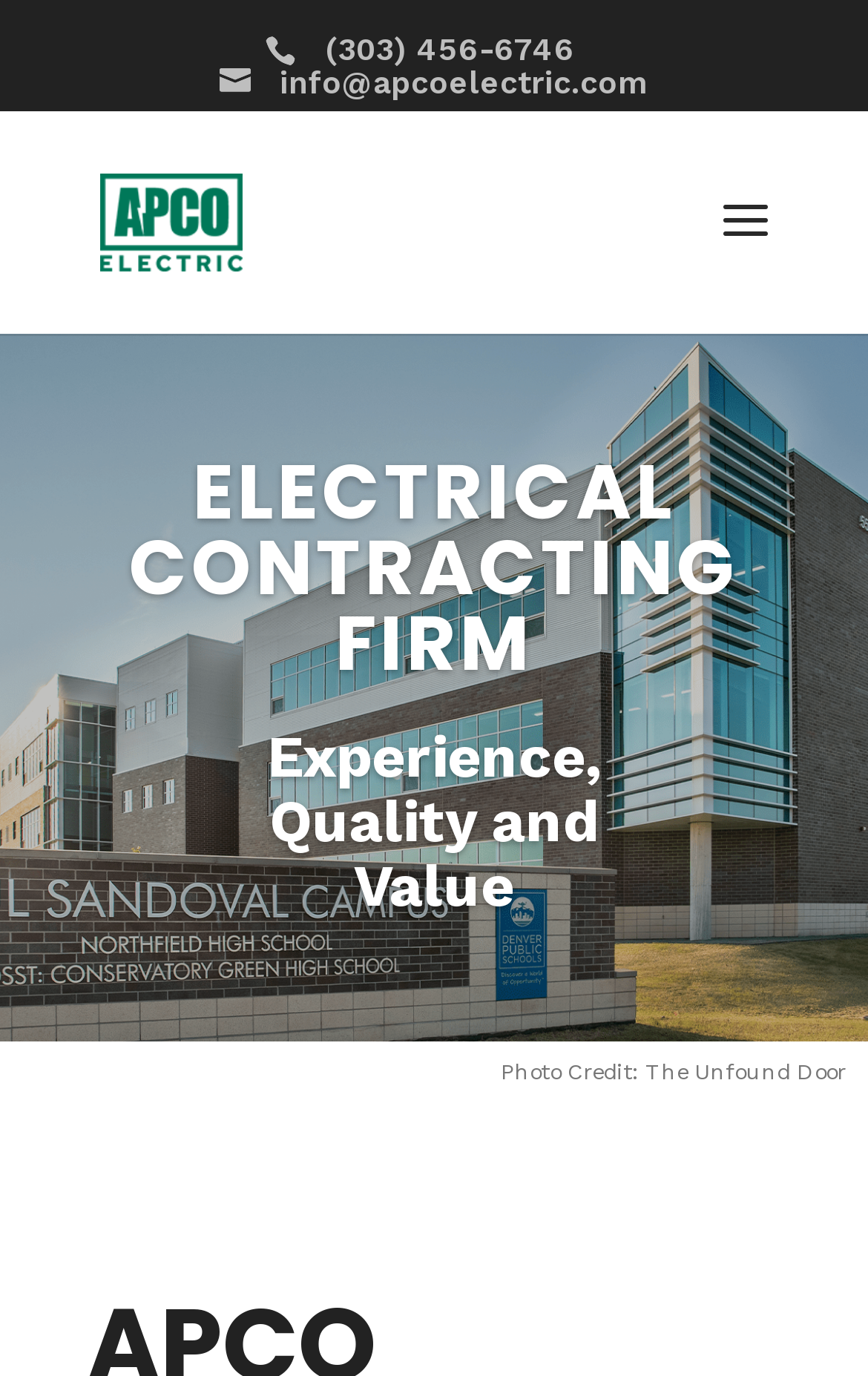Please analyze the image and give a detailed answer to the question:
What is the tagline of APCO Electric?

I found the tagline by looking at the static text element with the bounding box coordinates [0.308, 0.526, 0.692, 0.668] which contains the tagline 'Experience, Quality and Value'.